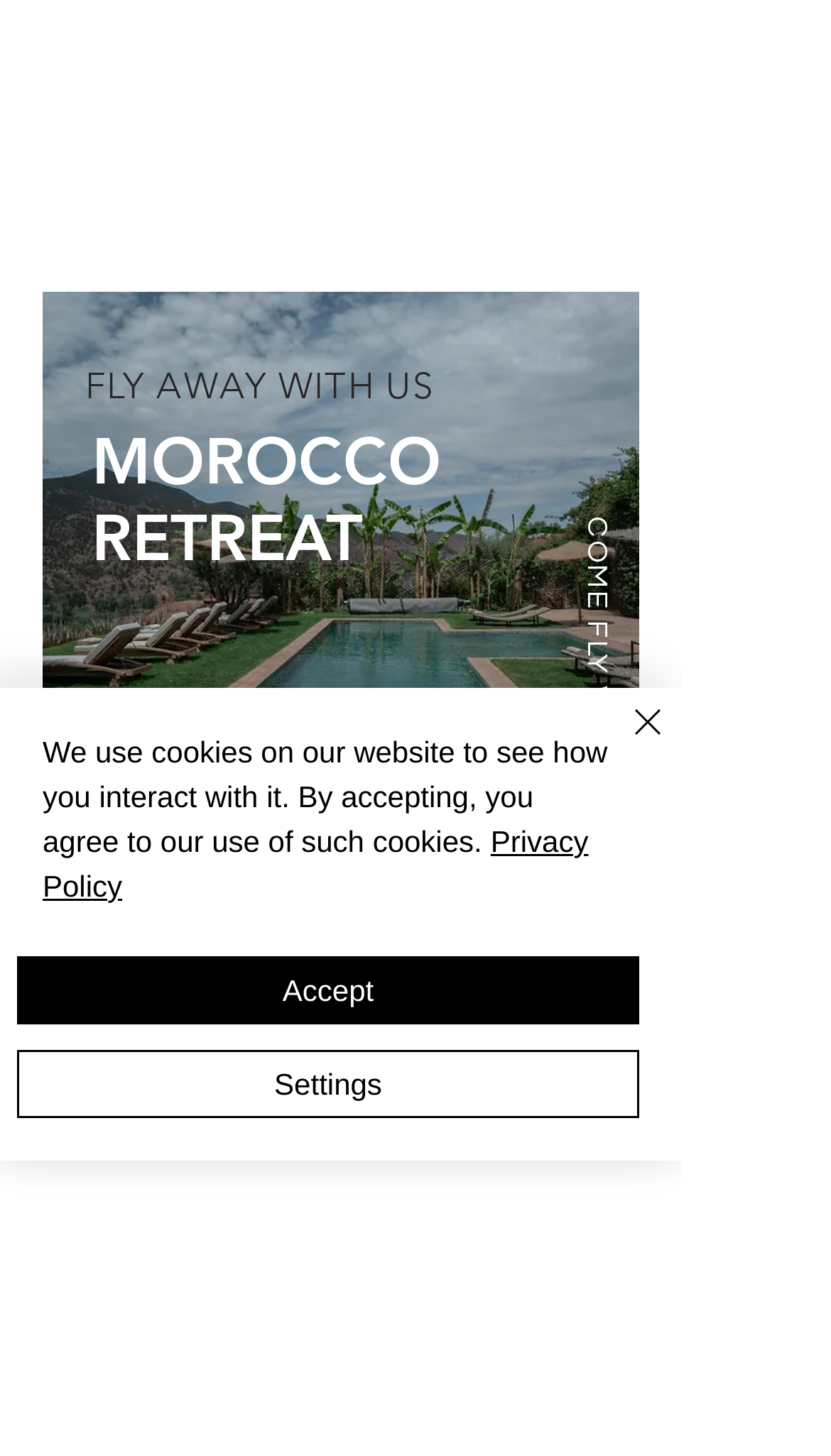Please provide the bounding box coordinates in the format (top-left x, top-left y, bottom-right x, bottom-right y). Remember, all values are floating point numbers between 0 and 1. What is the bounding box coordinate of the region described as: THE ATLAS MOUNTAINS BABY

[0.11, 0.507, 0.518, 0.554]